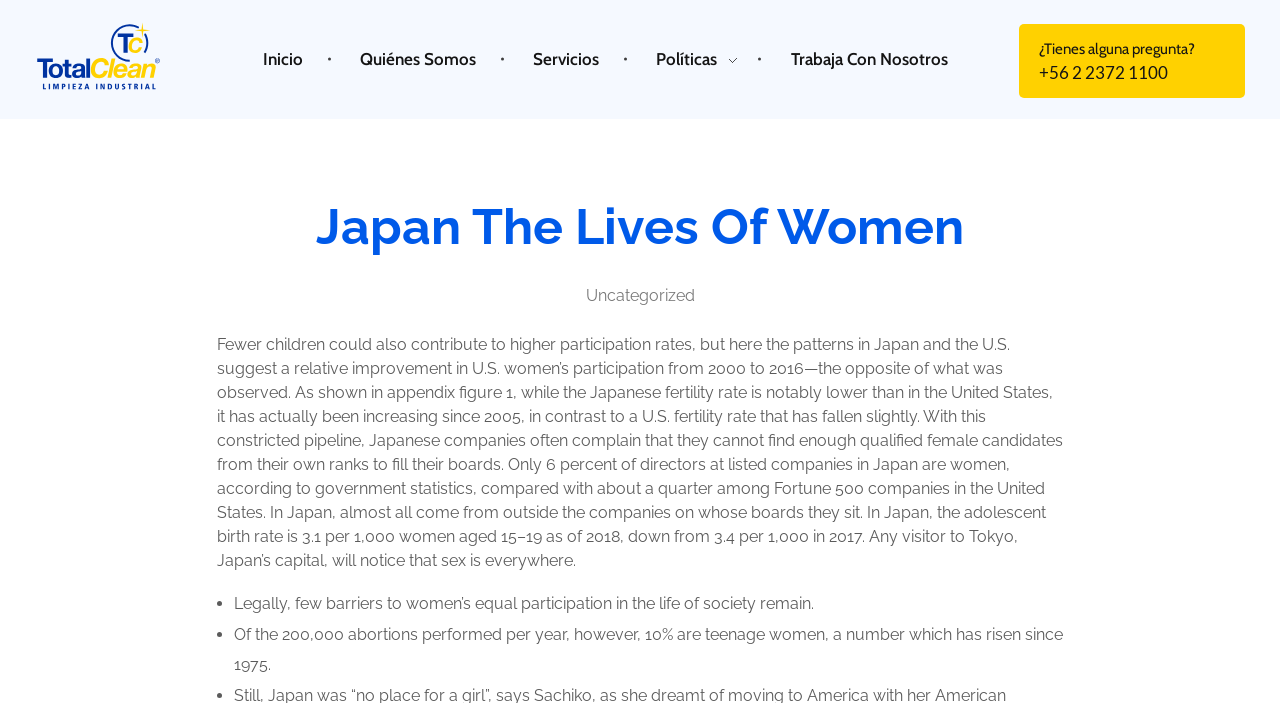Locate the bounding box coordinates of the clickable region necessary to complete the following instruction: "Click on the 'Inicio' link". Provide the coordinates in the format of four float numbers between 0 and 1, i.e., [left, top, right, bottom].

[0.186, 0.069, 0.262, 0.098]